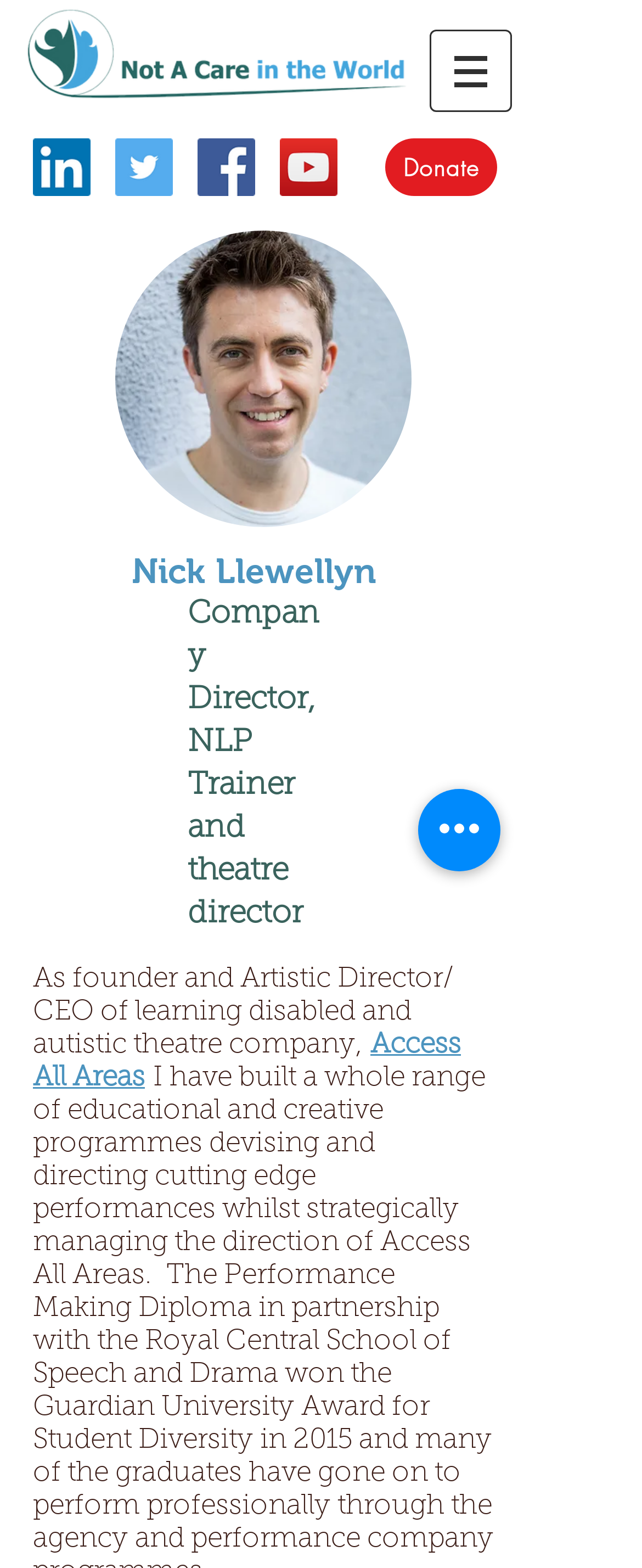Respond concisely with one word or phrase to the following query:
How many social media links are there?

4